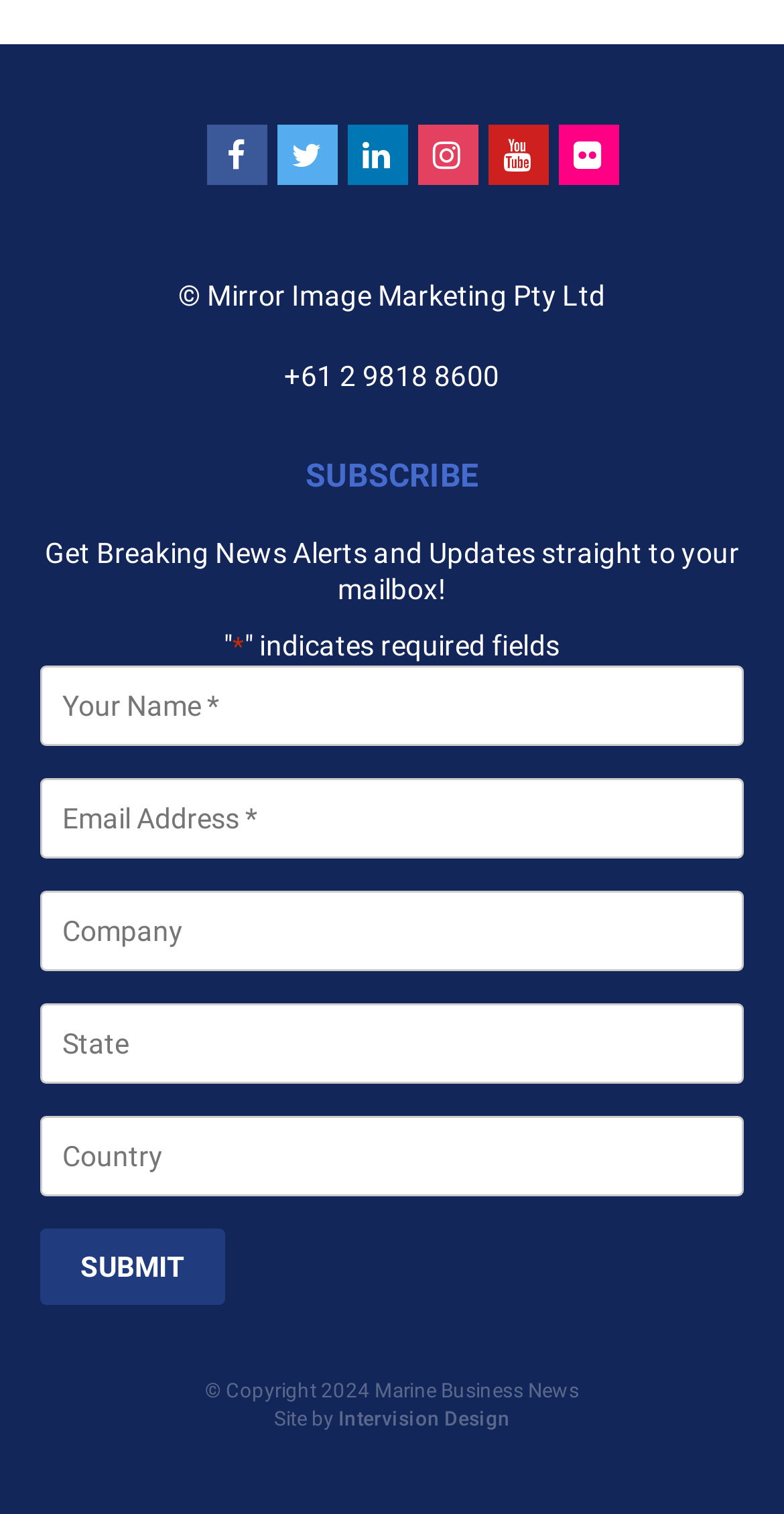What is the purpose of the form on the page?
Look at the screenshot and give a one-word or phrase answer.

To subscribe to breaking news alerts